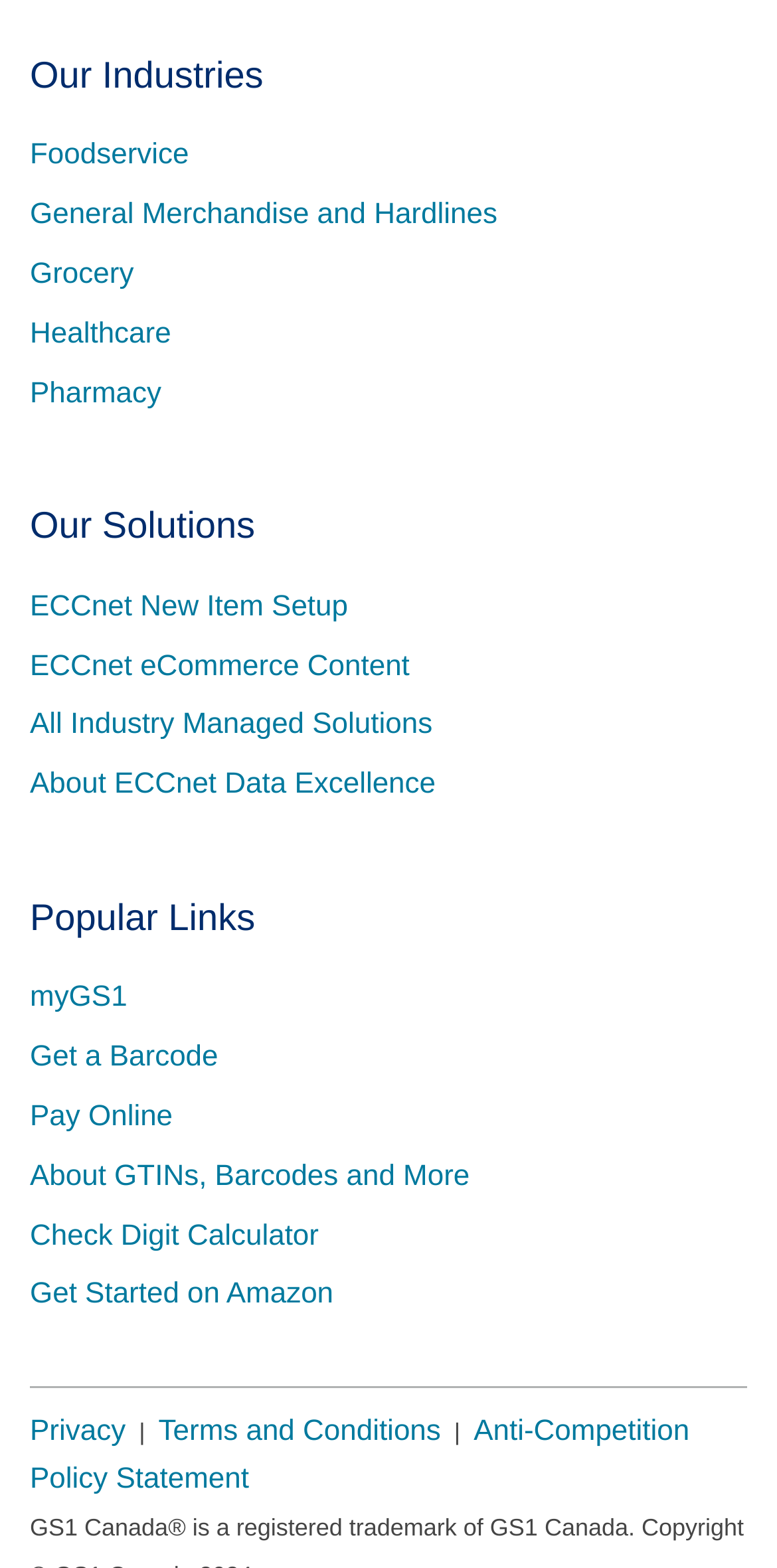What is the second solution listed under 'Our Solutions'?
Based on the visual details in the image, please answer the question thoroughly.

Under the 'Our Solutions' section, I found a list of links, and the second one is labeled 'ECCnet eCommerce Content'.